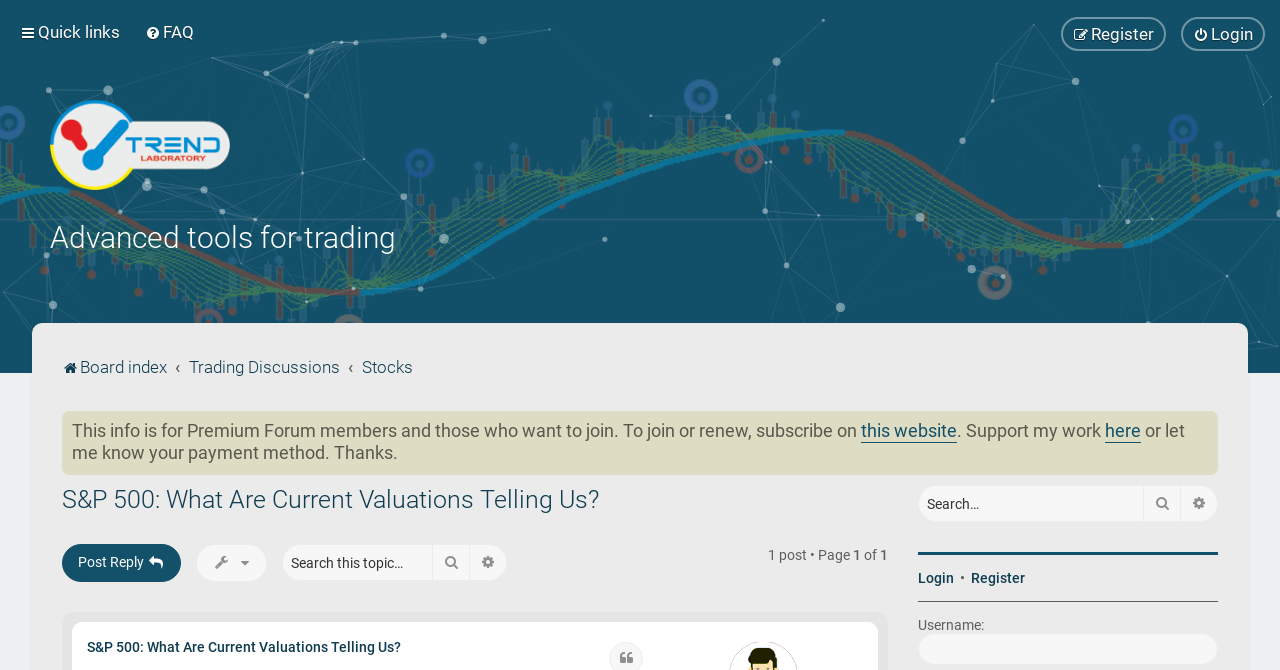Identify the bounding box coordinates of the specific part of the webpage to click to complete this instruction: "Login to the forum".

[0.923, 0.025, 0.988, 0.076]